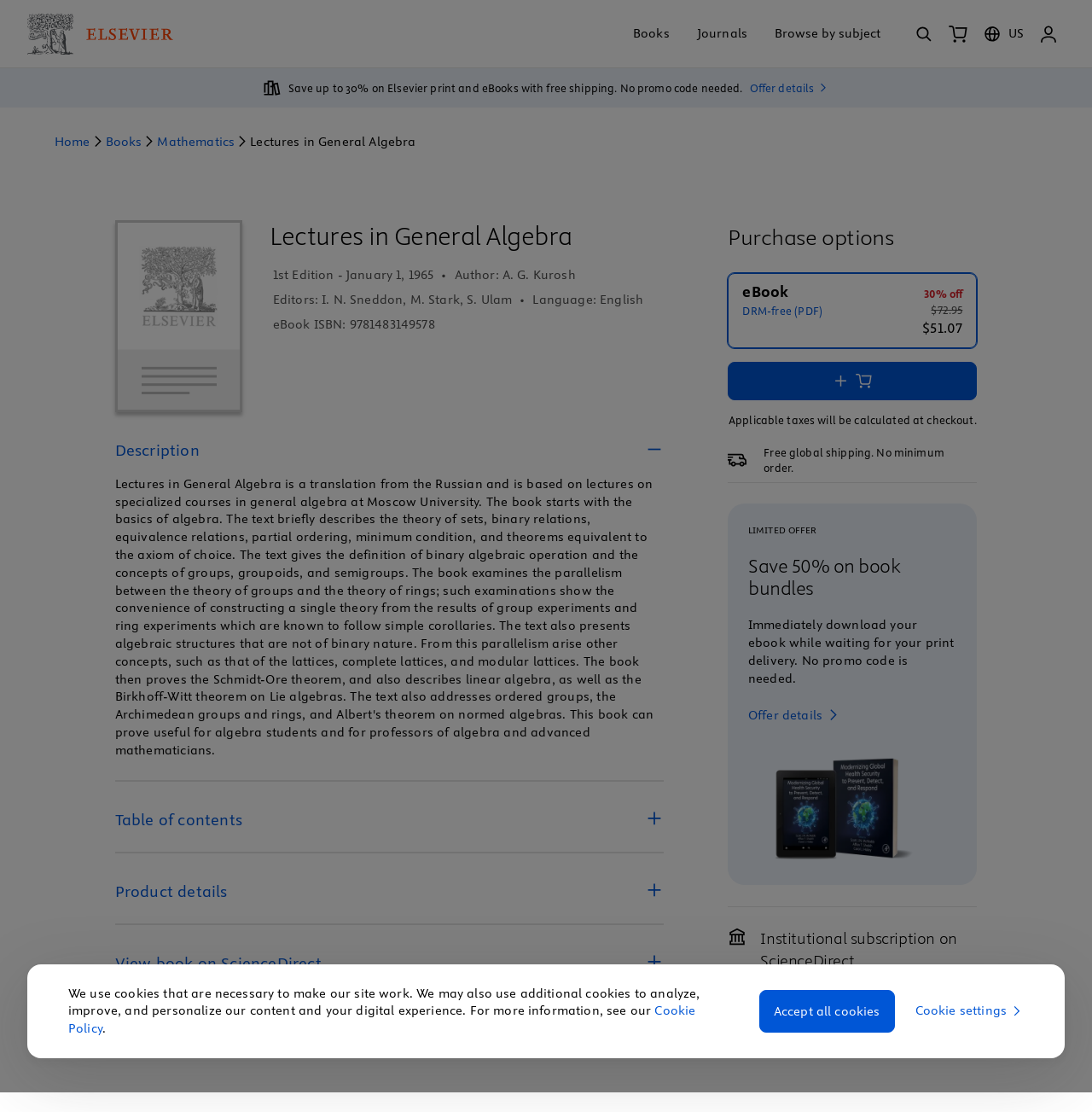Create a detailed summary of the webpage's content and design.

This webpage is about purchasing the e-book "Lectures in General Algebra - 1st Edition" on the Elsevier Shop website. At the top, there is a notification about cookies and a button to accept all cookies or adjust cookie settings. Below this, there is a navigation menu with links to the main site, books, journals, and a button to browse by subject. On the right side, there are buttons to open a search bar, view the shopping cart, and change the country or region.

The main content of the page is divided into sections. The first section displays a promotional offer, stating that users can save up to 30% on Elsevier print and e-books with free shipping. Below this, there is a breadcrumb navigation menu showing the path from the home page to the current book page.

The book details section displays the title "Lectures in General Algebra" and its 1st edition publication date. The author and editors are listed, along with the language and e-book ISBN. There is also an image of the book cover.

The purchase options section offers a DRM-free PDF version of the book and an "Add to cart" button. A note below this section mentions that applicable taxes will be calculated at checkout and that there is free global shipping with no minimum order.

Further down the page, there is a limited-time offer to save 50% on book bundles, which includes an option to immediately download the e-book while waiting for the print delivery. There is also a section promoting institutional subscriptions on ScienceDirect, with a link to request a sales quote.

The page also features several buttons to expand or collapse sections, including book description, table of contents, product details, and a link to view the book on ScienceDirect.